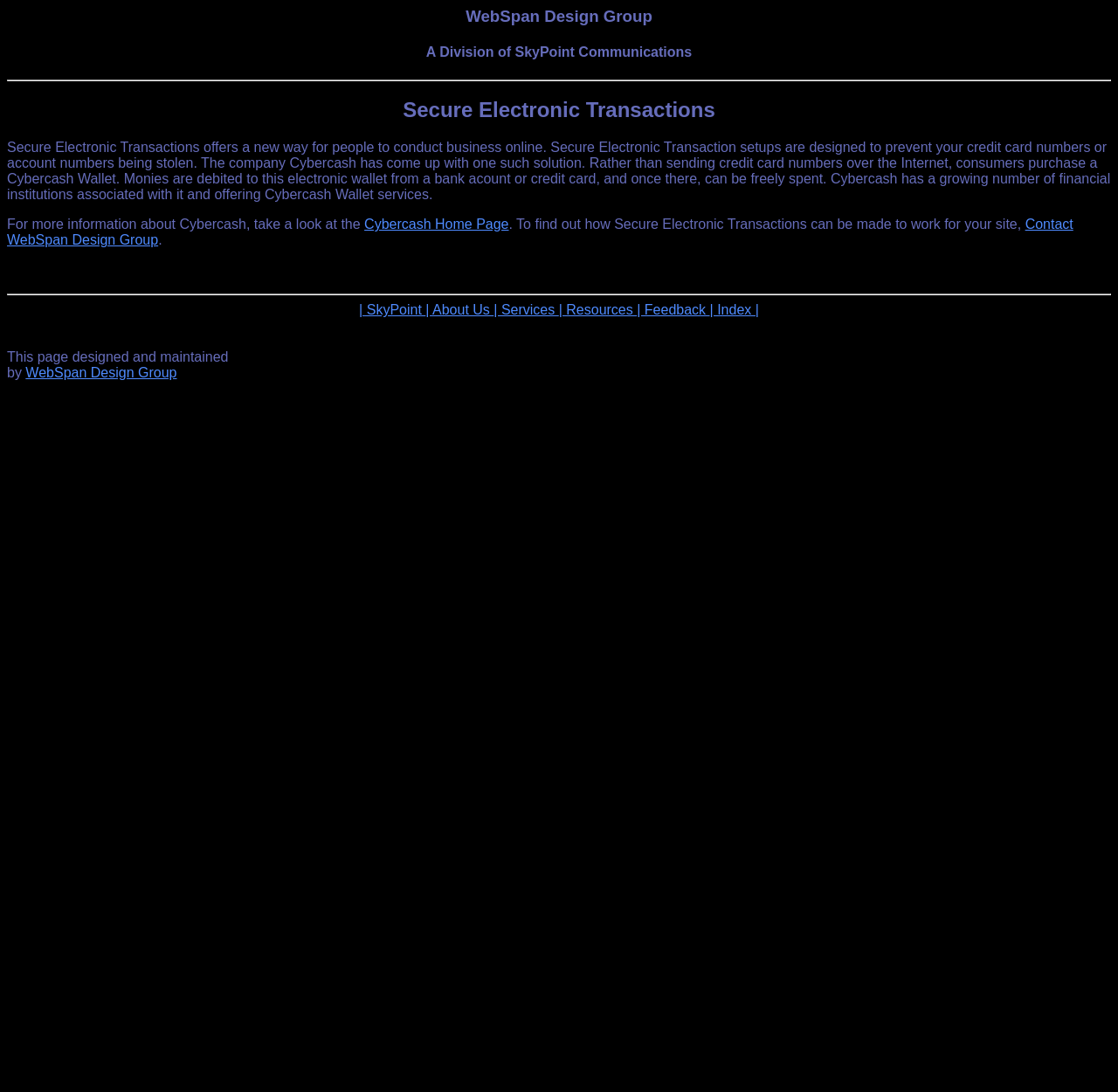Respond to the following question using a concise word or phrase: 
What is the company that offers a solution for secure electronic transactions?

Cybercash